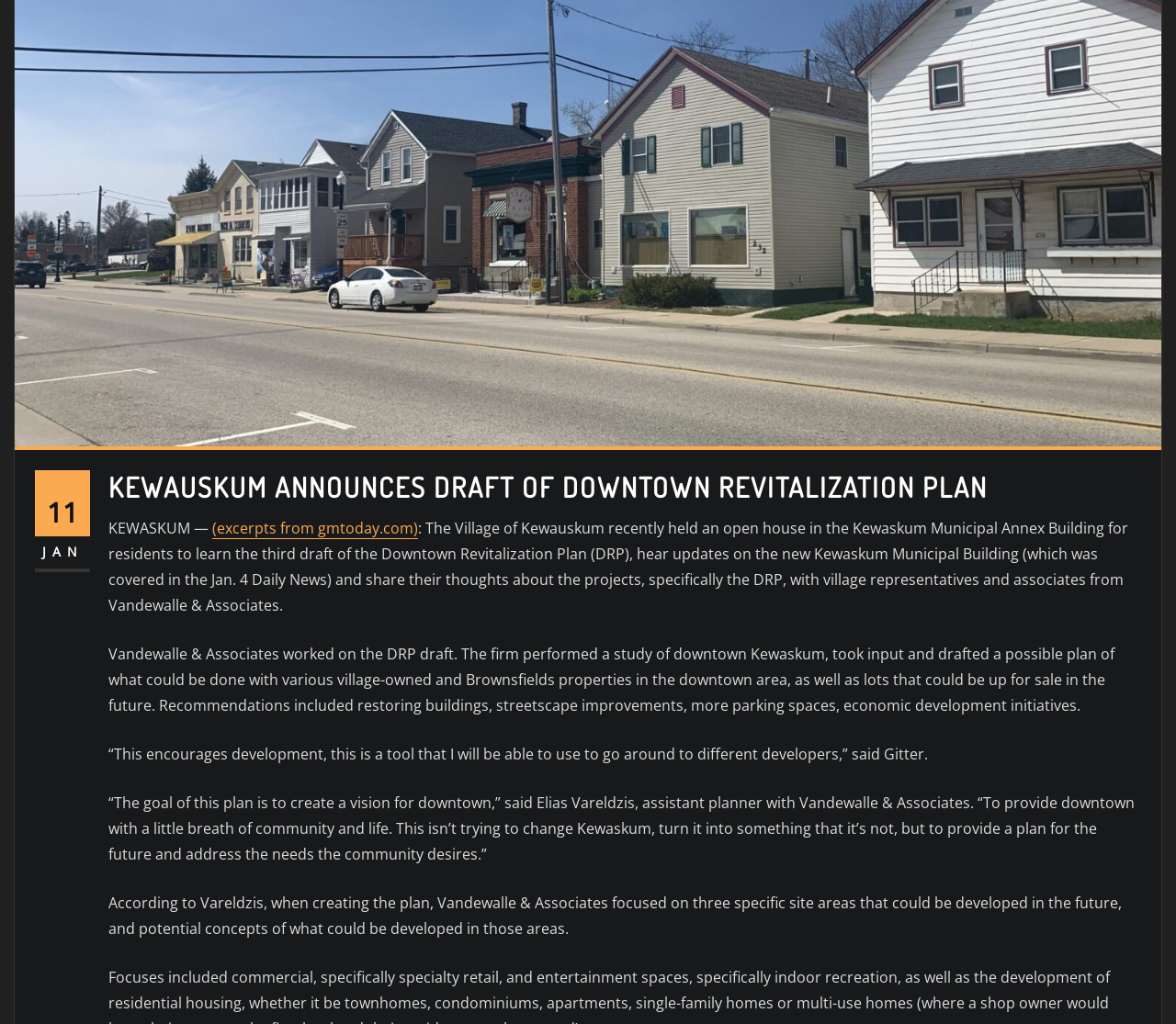Determine the bounding box of the UI component based on this description: "(excerpts from gmtoday.com)". The bounding box coordinates should be four float values between 0 and 1, i.e., [left, top, right, bottom].

[0.18, 0.506, 0.355, 0.525]